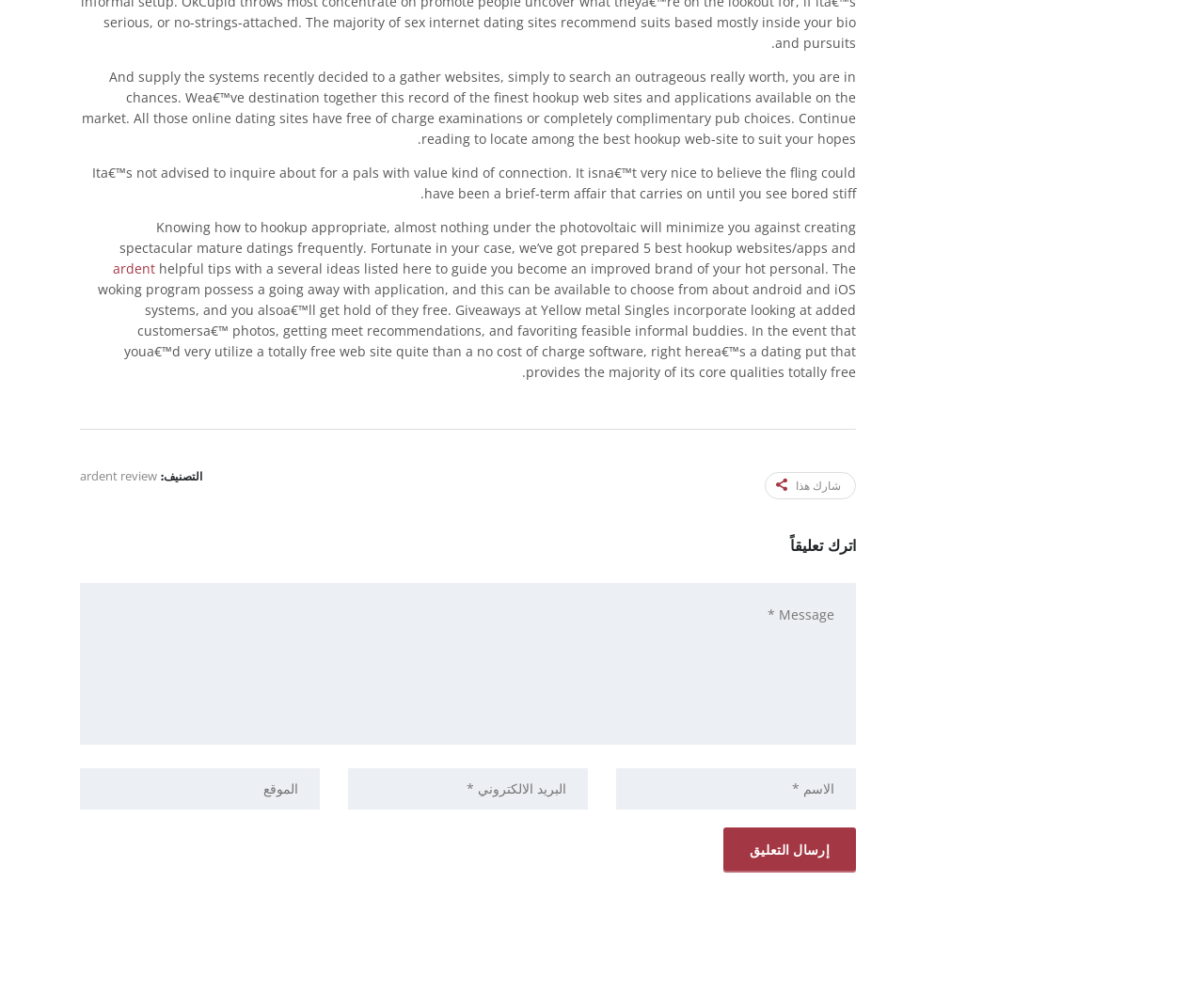What can users do on the Yellow Gold Singles website or app?
Could you answer the question in a detailed manner, providing as much information as possible?

According to the text, users of the Yellow Gold Singles website or app can view photos of other users, get match recommendations, and favorite potential casual friends, among other features.